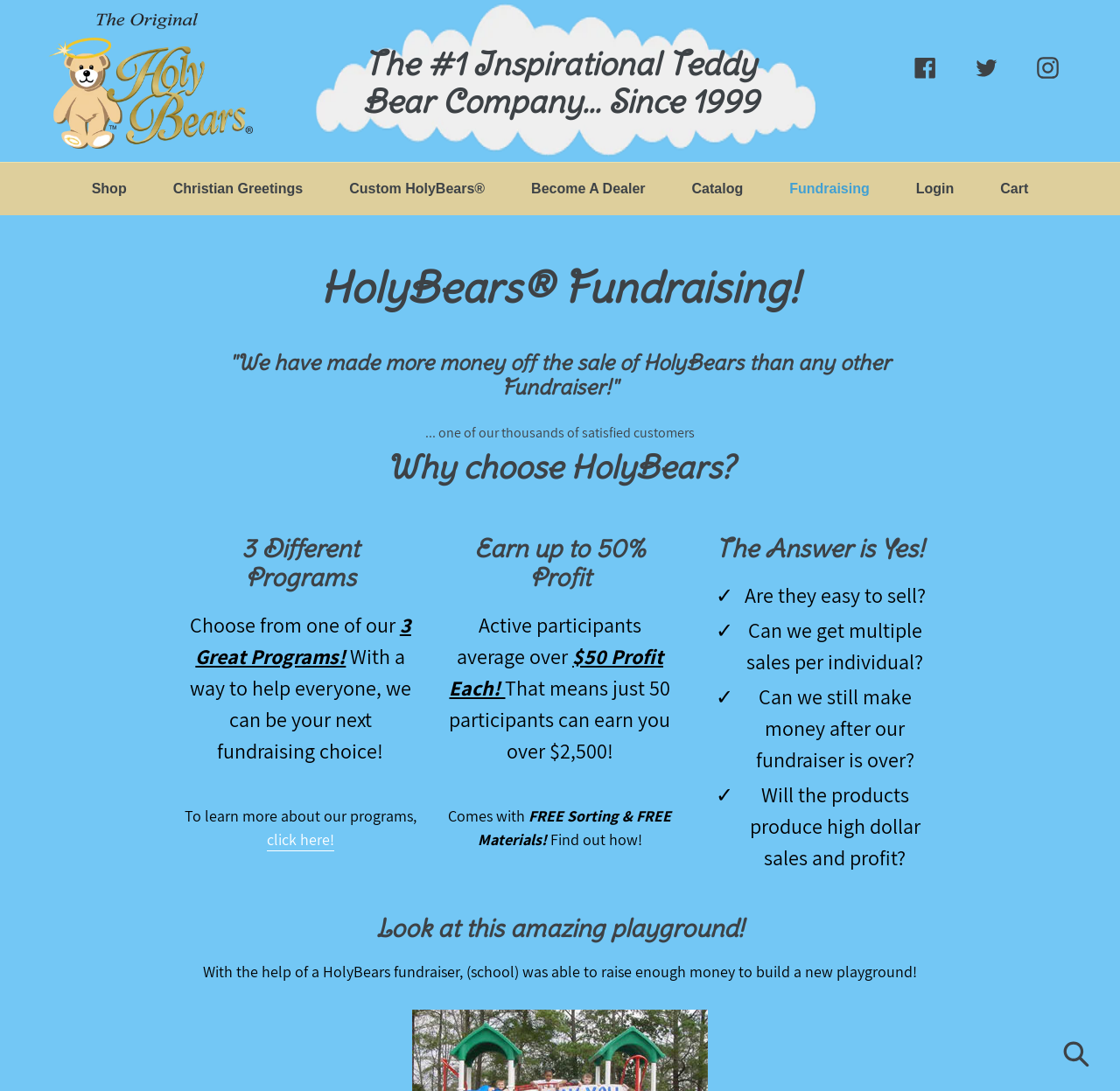Could you provide the bounding box coordinates for the portion of the screen to click to complete this instruction: "Learn more about the fundraising programs"?

[0.238, 0.76, 0.298, 0.78]